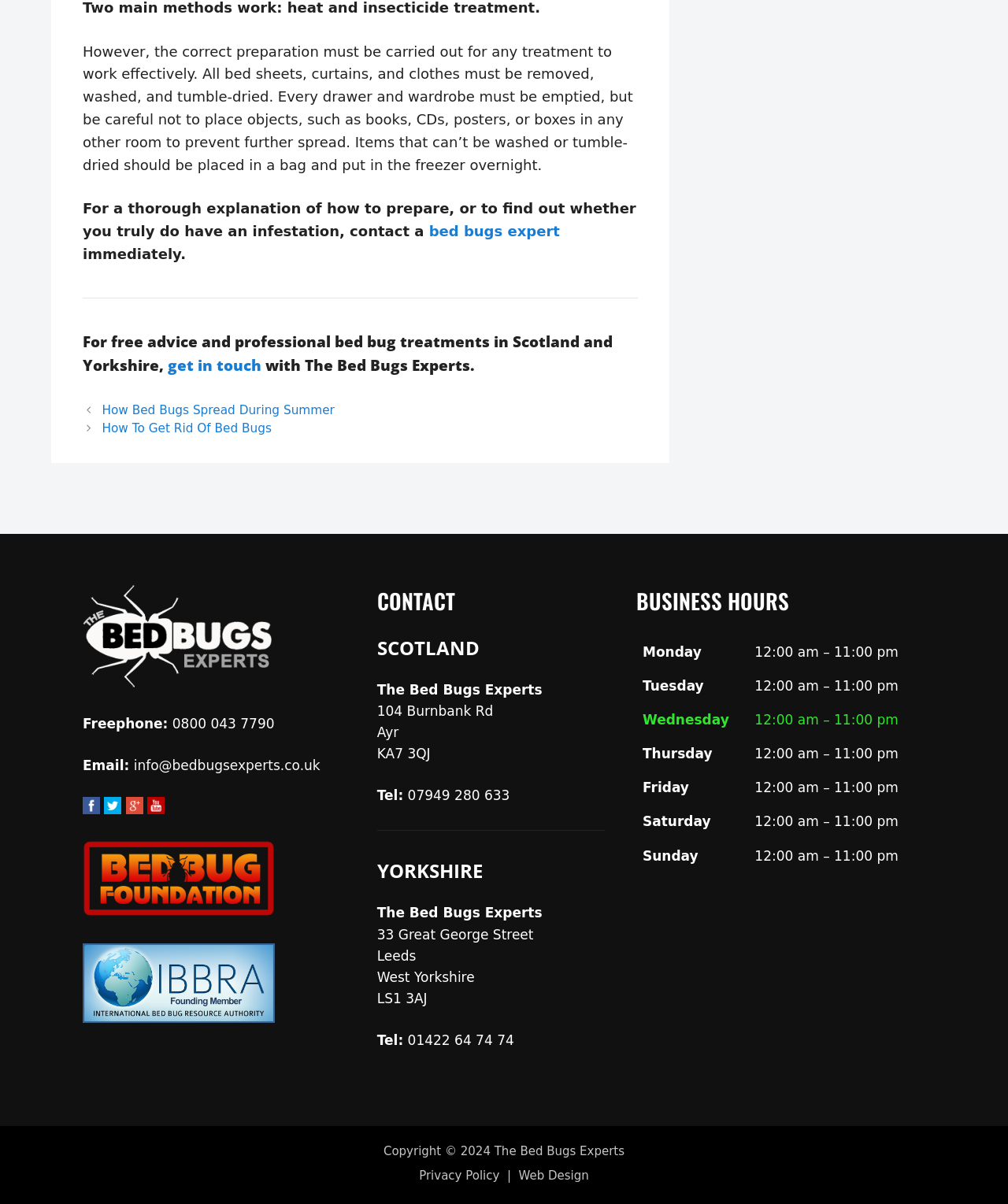Please pinpoint the bounding box coordinates for the region I should click to adhere to this instruction: "email the bed bugs experts".

[0.133, 0.629, 0.318, 0.642]